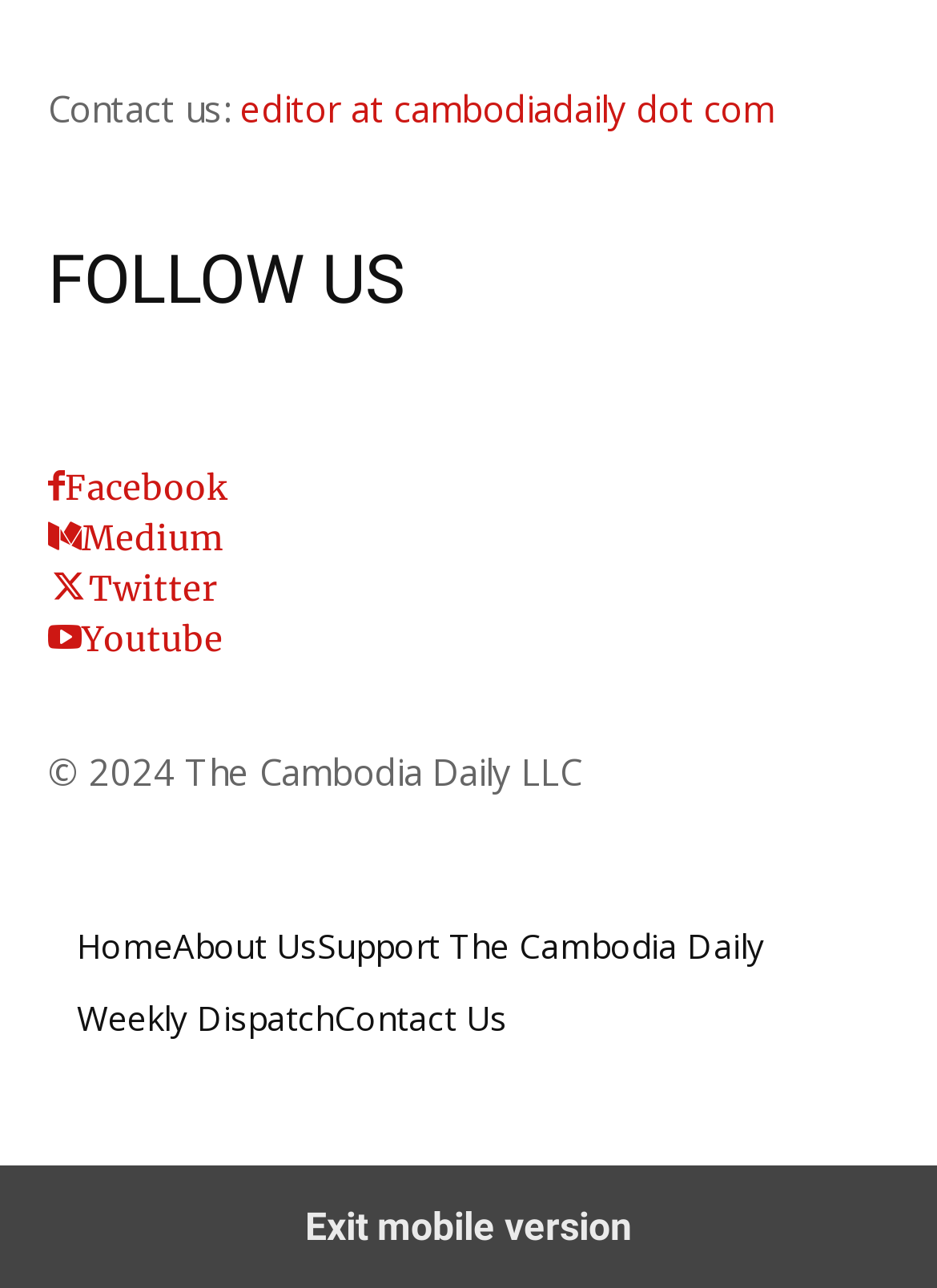How many social media platforms are listed?
Refer to the screenshot and respond with a concise word or phrase.

4